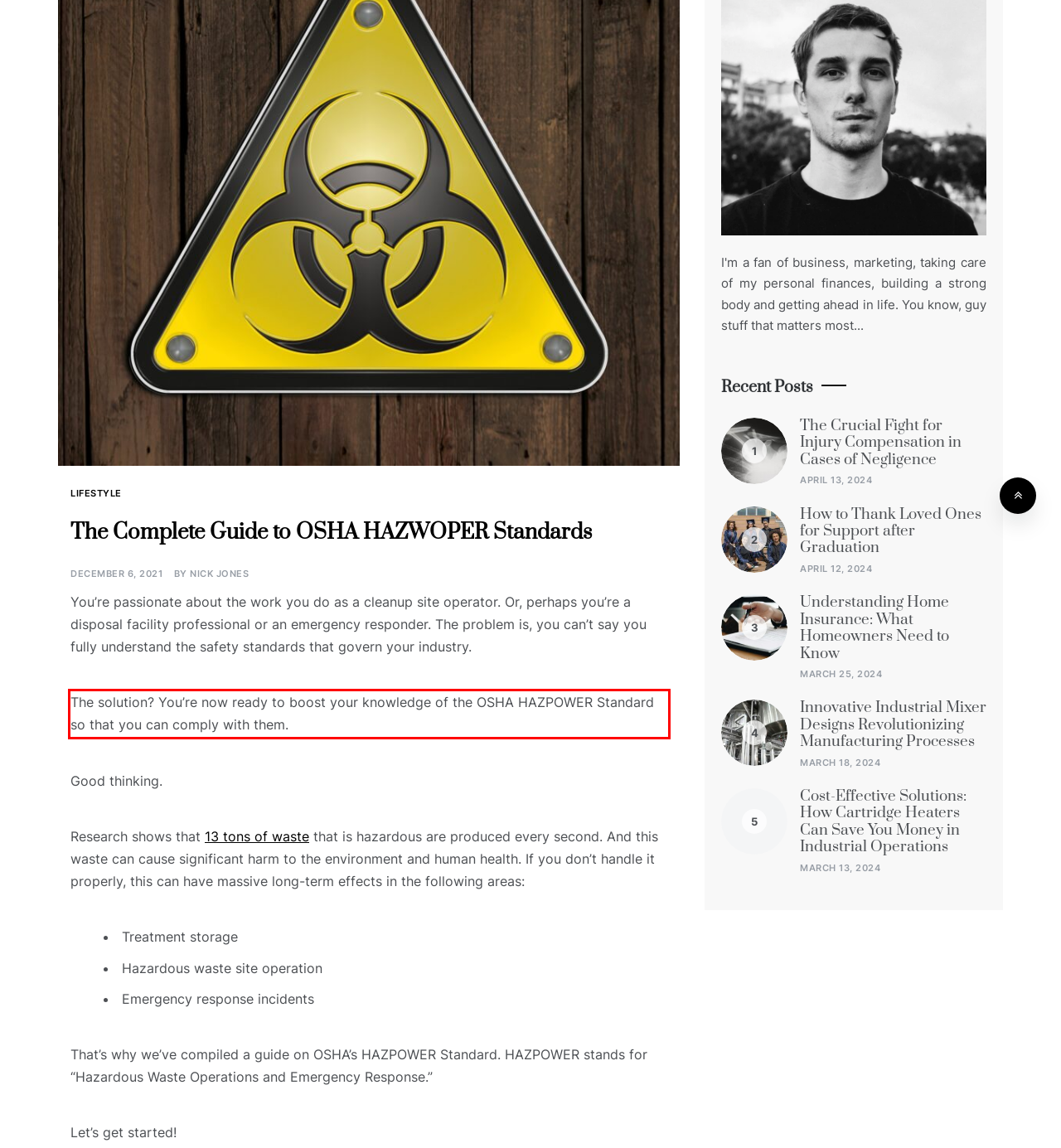You have a webpage screenshot with a red rectangle surrounding a UI element. Extract the text content from within this red bounding box.

The solution? You’re now ready to boost your knowledge of the OSHA HAZPOWER Standard so that you can comply with them.